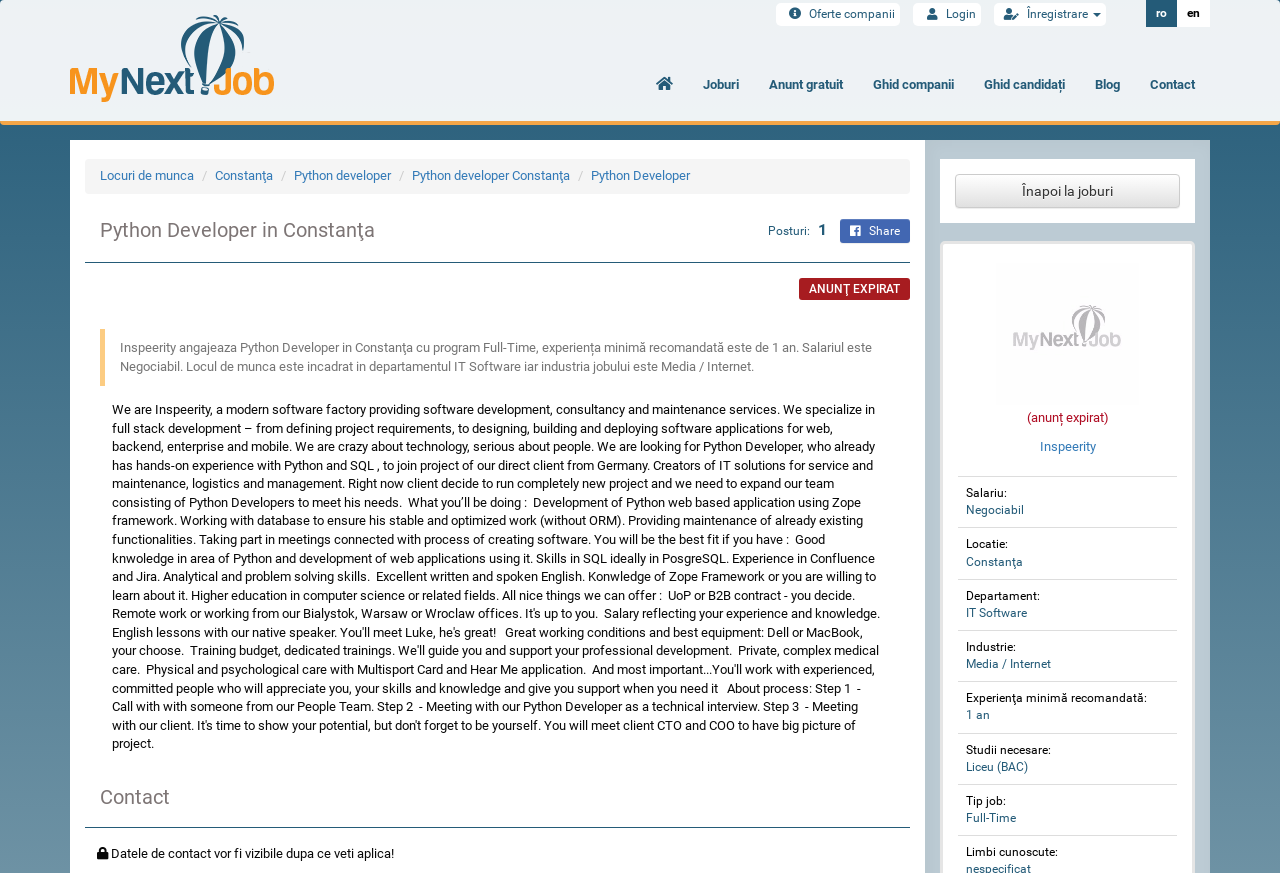Can you locate the main headline on this webpage and provide its text content?

Python Developer in Constanţa